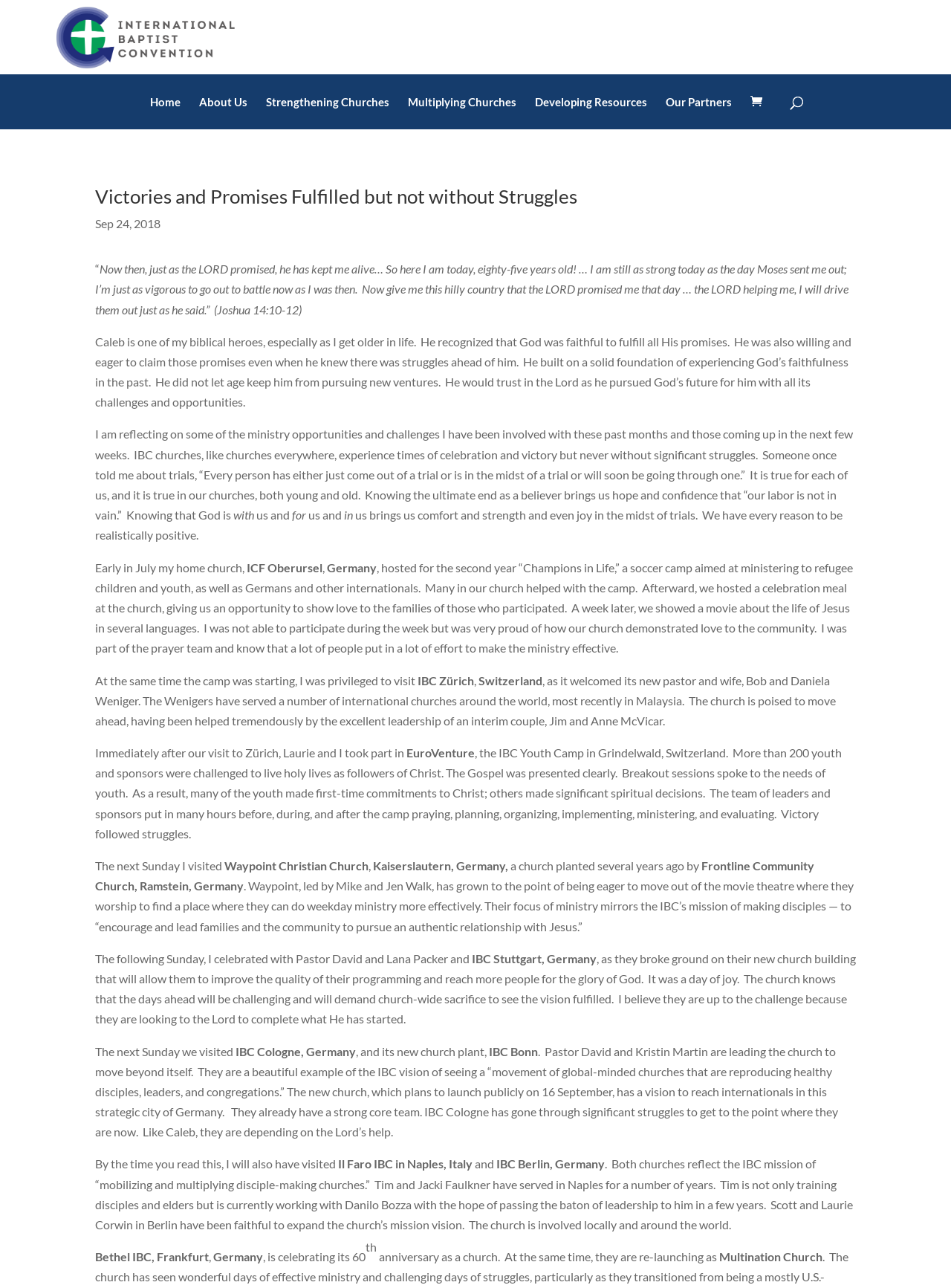Please locate the bounding box coordinates of the region I need to click to follow this instruction: "Read the article about Victories and Promises Fulfilled but not without Struggles".

[0.1, 0.145, 0.9, 0.165]